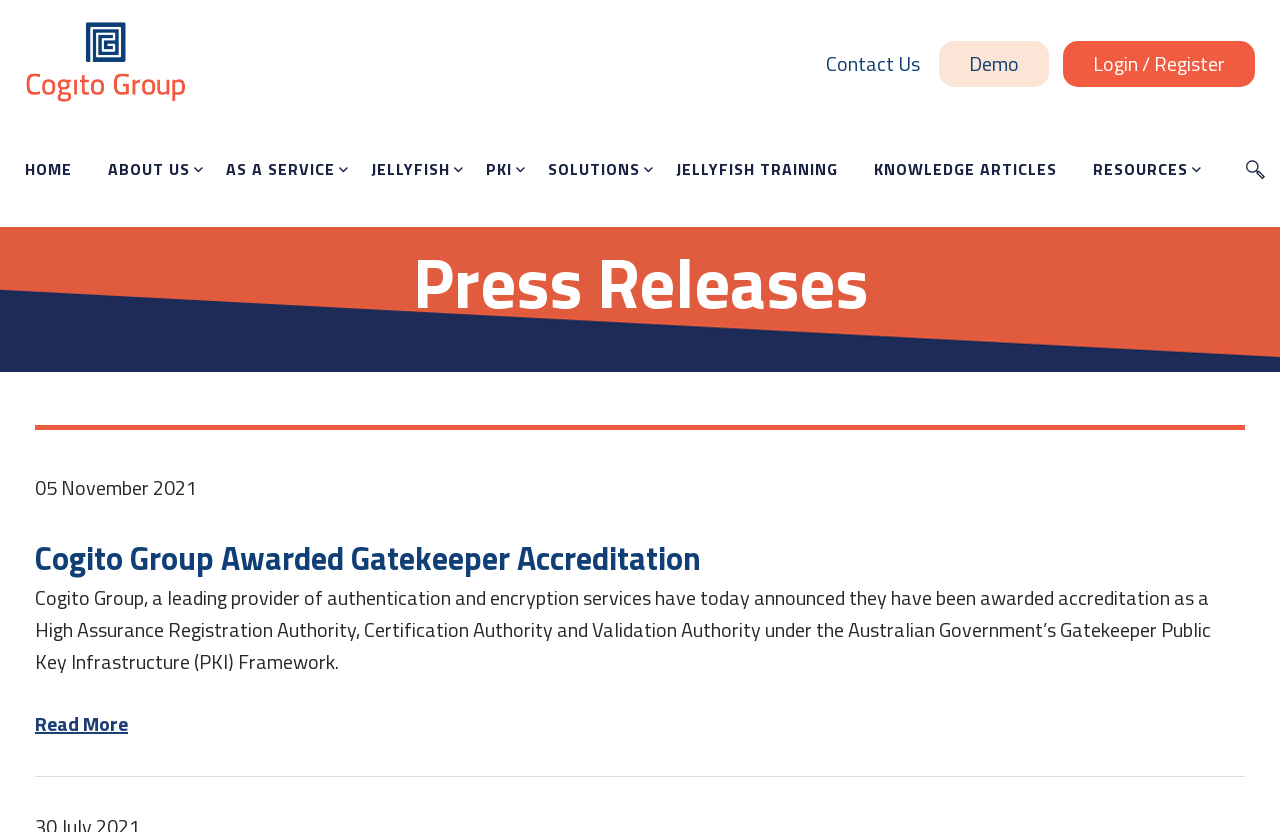Find and provide the bounding box coordinates for the UI element described here: "Login / Register". The coordinates should be given as four float numbers between 0 and 1: [left, top, right, bottom].

[0.85, 0.049, 0.961, 0.105]